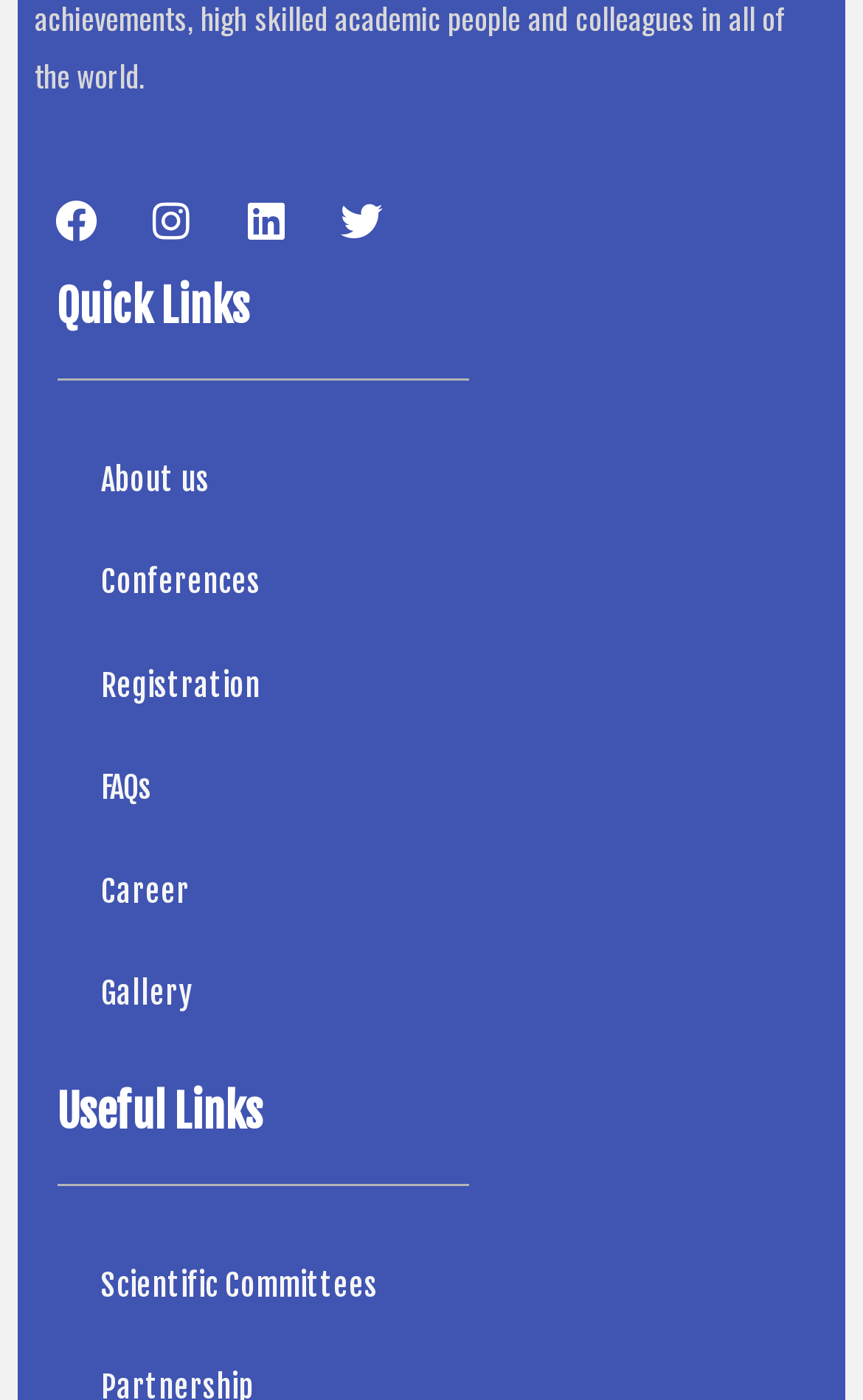Given the following UI element description: "About us", find the bounding box coordinates in the webpage screenshot.

[0.066, 0.306, 0.934, 0.38]